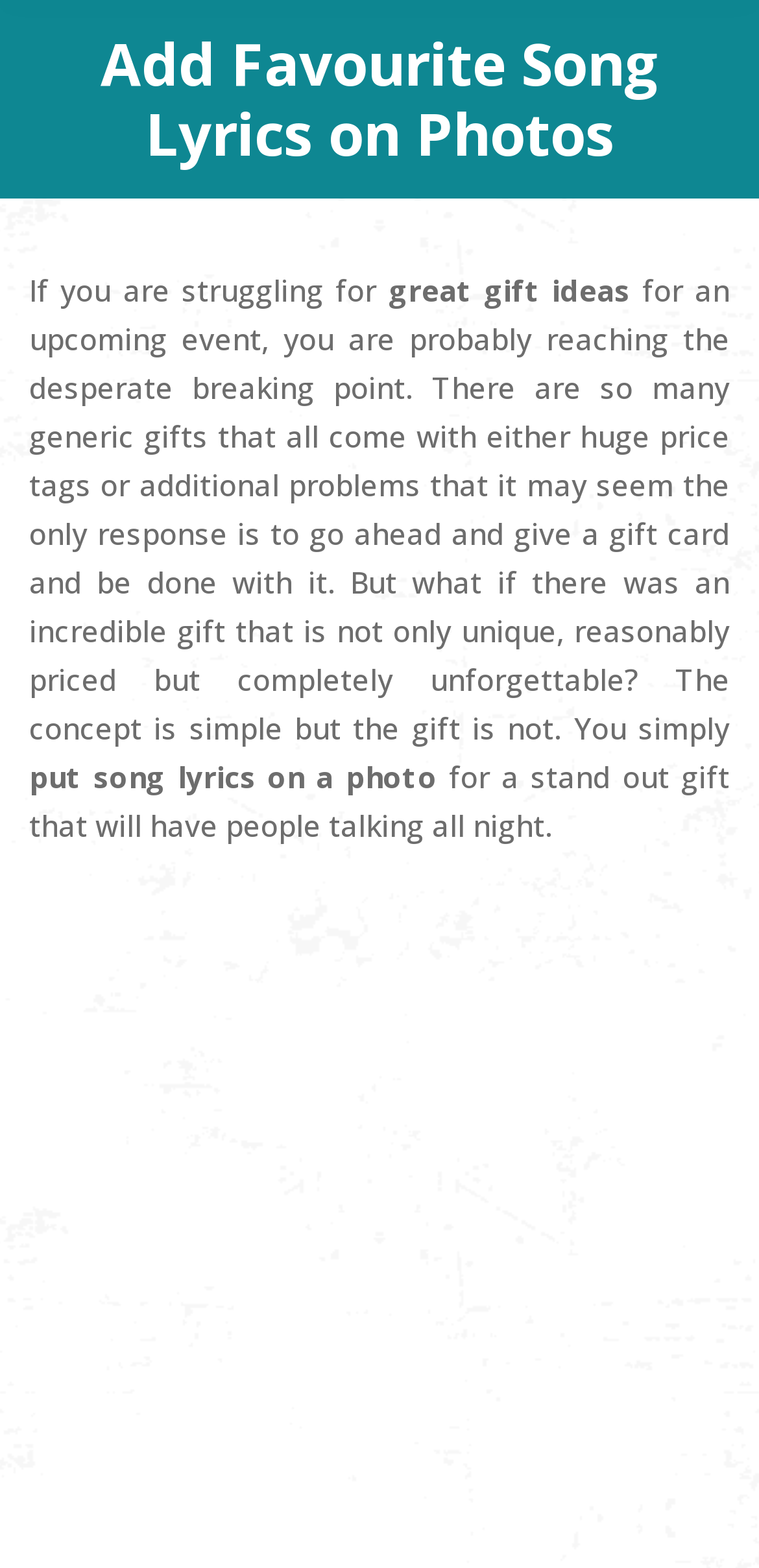What is the purpose of the gift suggested on this website?
Please provide a detailed and comprehensive answer to the question.

The webpage suggests that the gift will 'WOW everyone' and 'have people talking all night', implying that the purpose of the gift is to impress others and create a memorable experience.